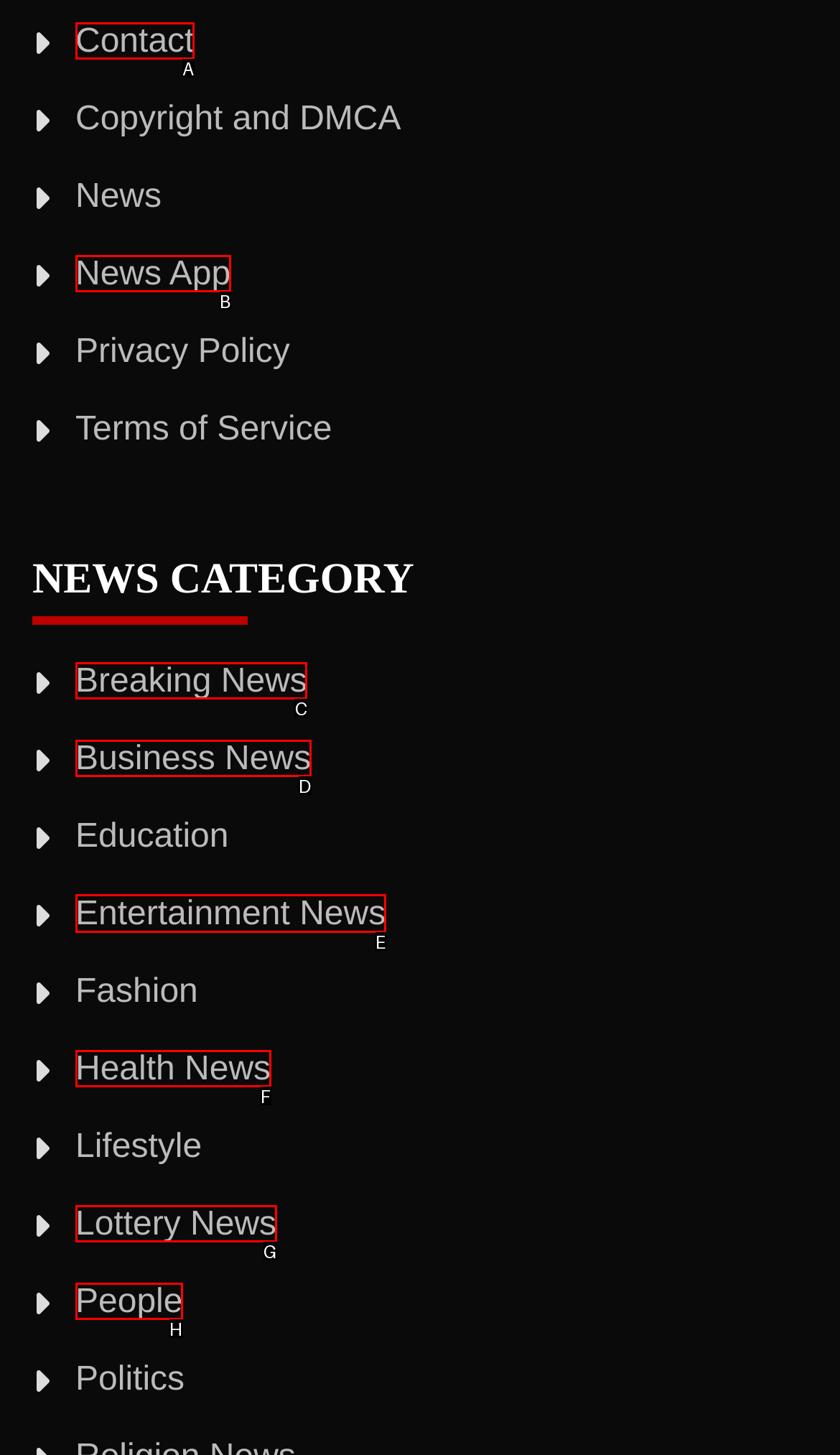Look at the highlighted elements in the screenshot and tell me which letter corresponds to the task: check entertainment news.

E